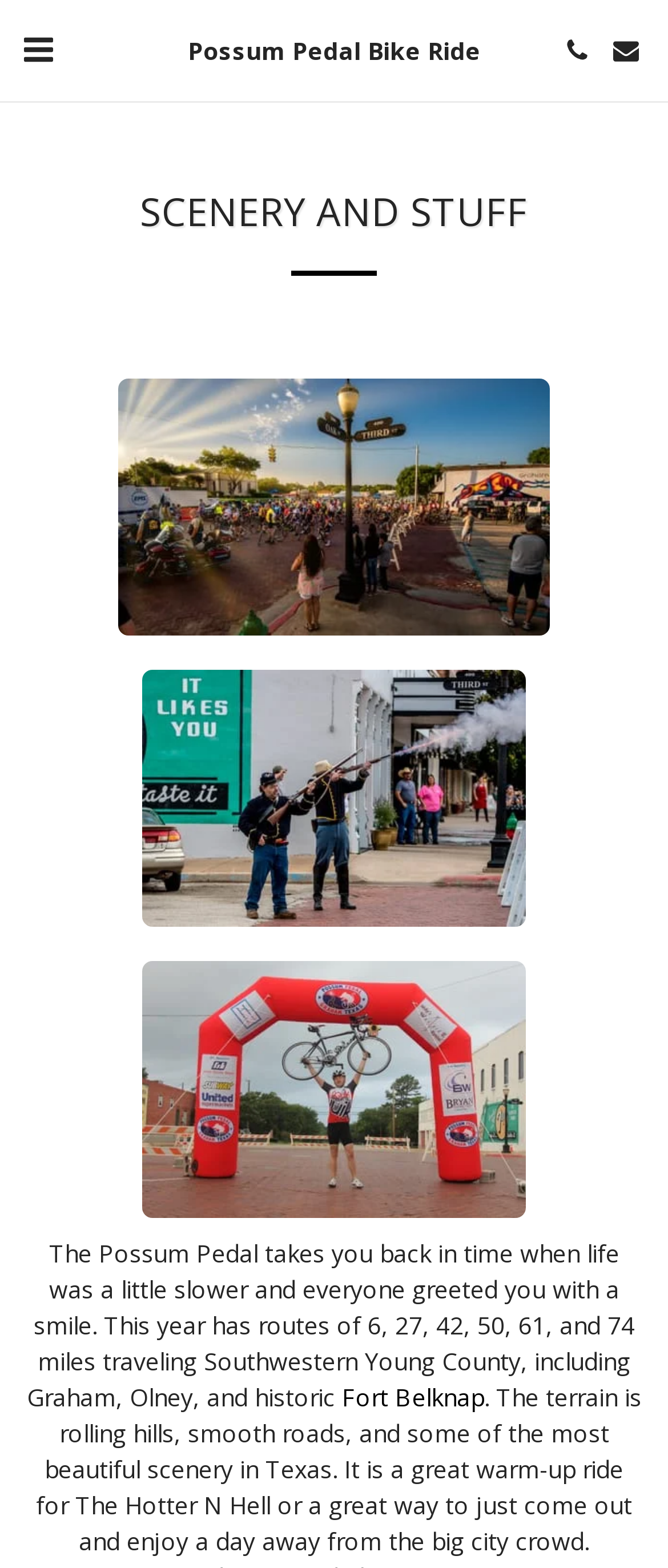Provide a thorough description of this webpage.

The webpage is about the Possum Pedal Bike Ride, with a prominent heading "SCENERY AND STUFF" at the top. Below the heading, there is a horizontal separator line. 

On the top-left corner, there is a button with no text. Next to it, on the top-center, there is a link to "Possum Pedal Bike Ride". On the top-right corner, there are two buttons, one with a font awesome icon and another with no text.

The main content of the webpage features three images, arranged vertically, showcasing "Scenery and stuff" scenes. Below the images, there is a paragraph of text describing the Possum Pedal Bike Ride, which takes riders through Southwestern Young County, including Graham, Olney, and historic Fort Belknap. The text also mentions the terrain and the ride's suitability as a warm-up for The Hotter N Hell or a day out from the city. 

At the bottom of the page, there is a link to "Fort Belknap" and a continuation of the descriptive text about the ride.